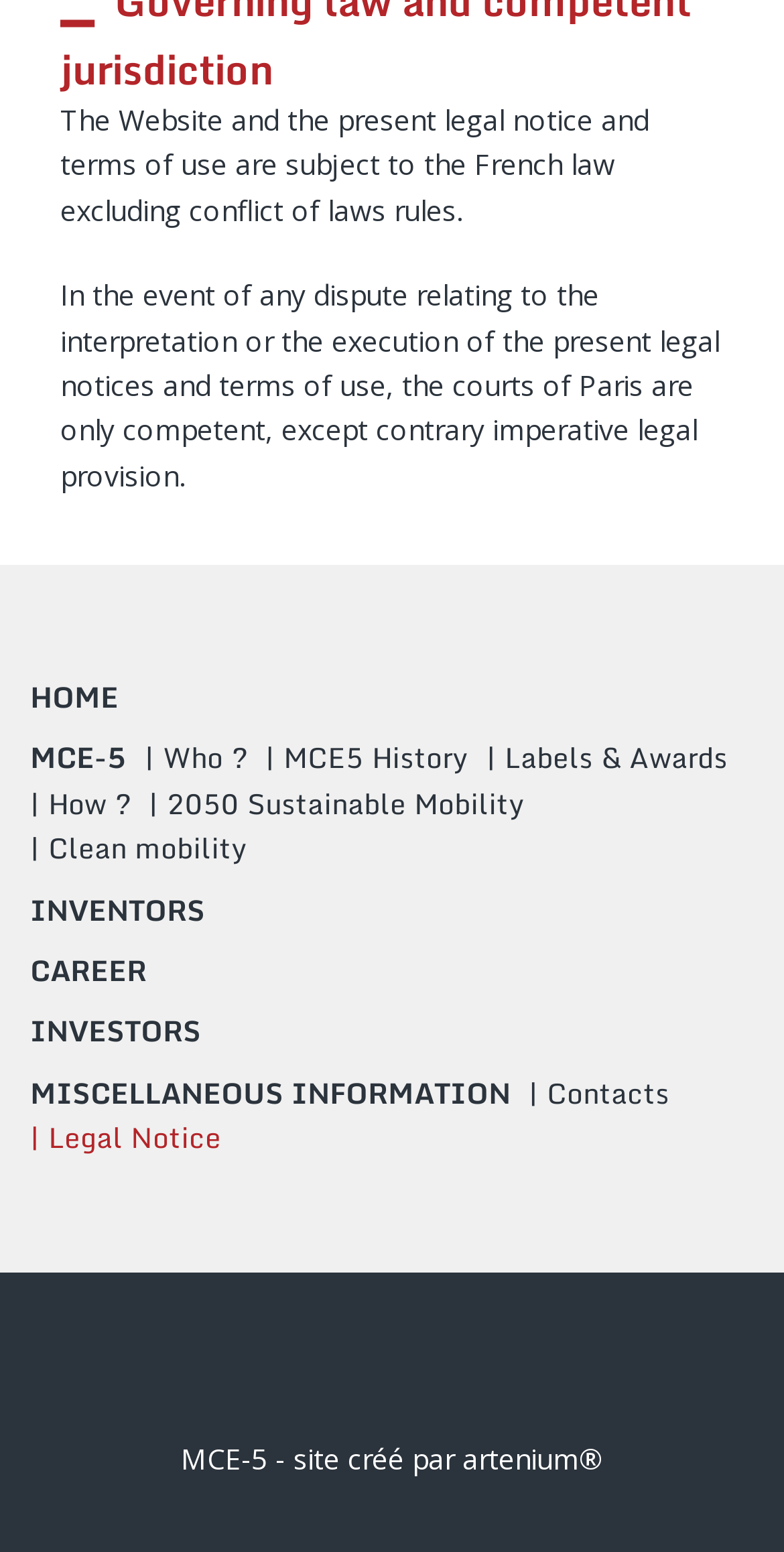What is the language of the law governing this website?
Answer the question in as much detail as possible.

The first static text element on the webpage mentions that 'The Website and the present legal notice and terms of use are subject to the French law excluding conflict of laws rules.' This indicates that the language of the law governing this website is French.